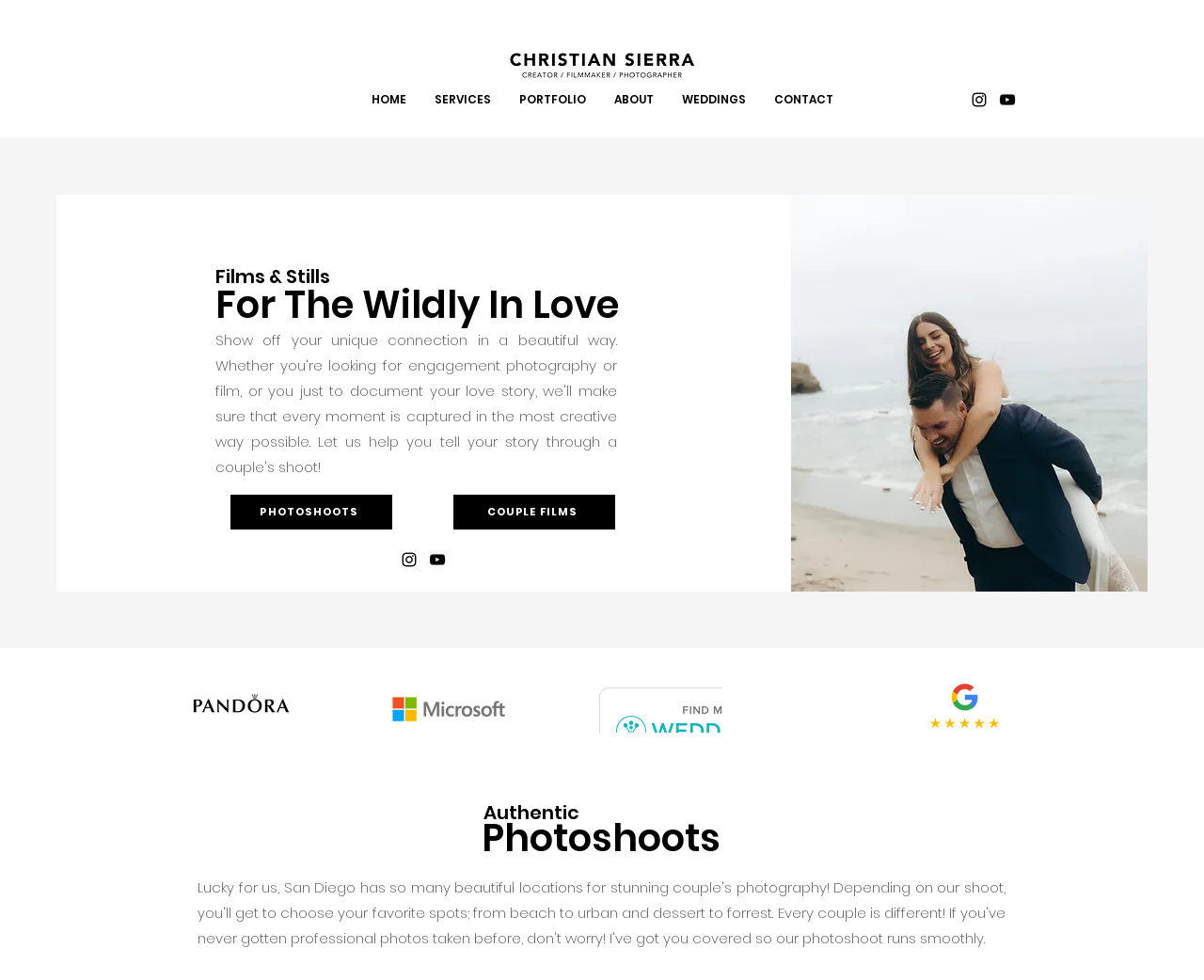Kindly respond to the following question with a single word or a brief phrase: 
What type of services does the website offer?

Videography, Photography